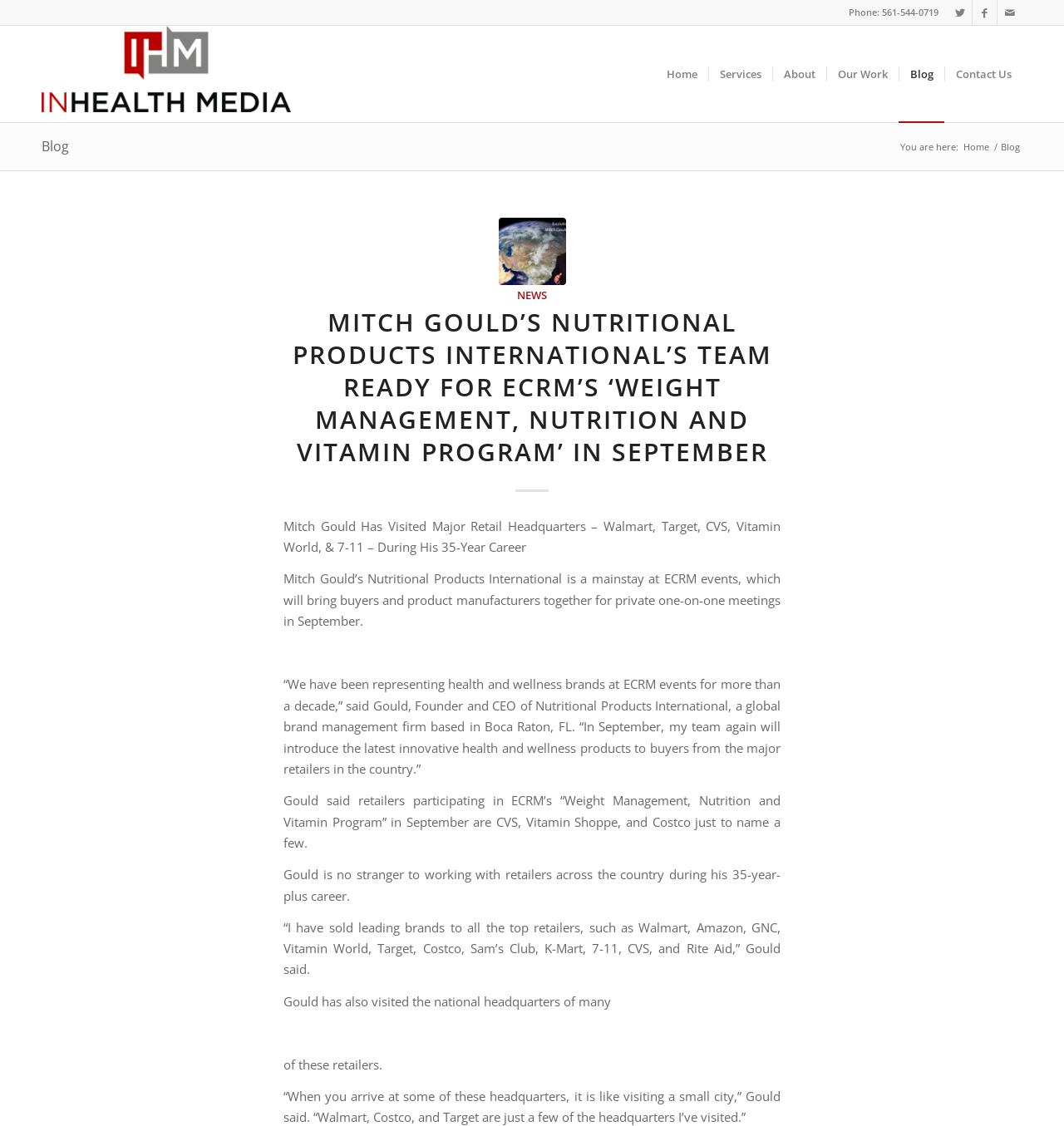Identify the bounding box coordinates necessary to click and complete the given instruction: "Click on 'Repositories'".

None